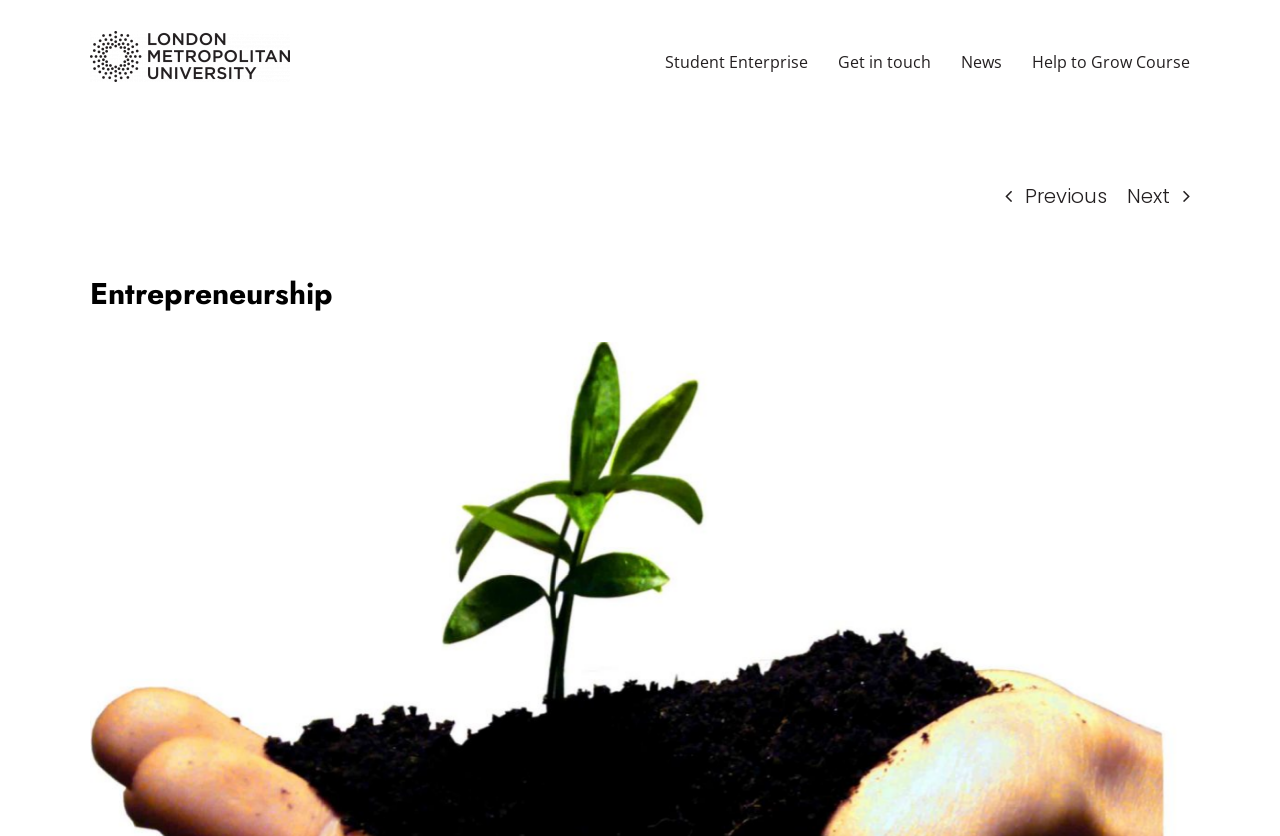Create an in-depth description of the webpage, covering main sections.

The webpage is about Entrepreneurship, specifically related to London Met Student Enterprise. At the top left corner, there is a logo of London Met Student Enterprise, which is an image and also a link. 

Below the logo, there is a main menu navigation bar that spans across the top of the page, taking up about half of the screen's width. The menu has four links: 'Student Enterprise', 'Get in touch', 'News', and 'Help to Grow Course', arranged from left to right. 

On the right side of the menu, there are two links, 'Previous' and 'Next', which are likely used for pagination. 

The main content of the page is headed by a large heading that reads 'Entrepreneurship', which is centered at the top of the page. 

Below the heading, there is a smaller text that says 'View Larger Image', which is likely a caption for an image that is not explicitly mentioned in the accessibility tree.